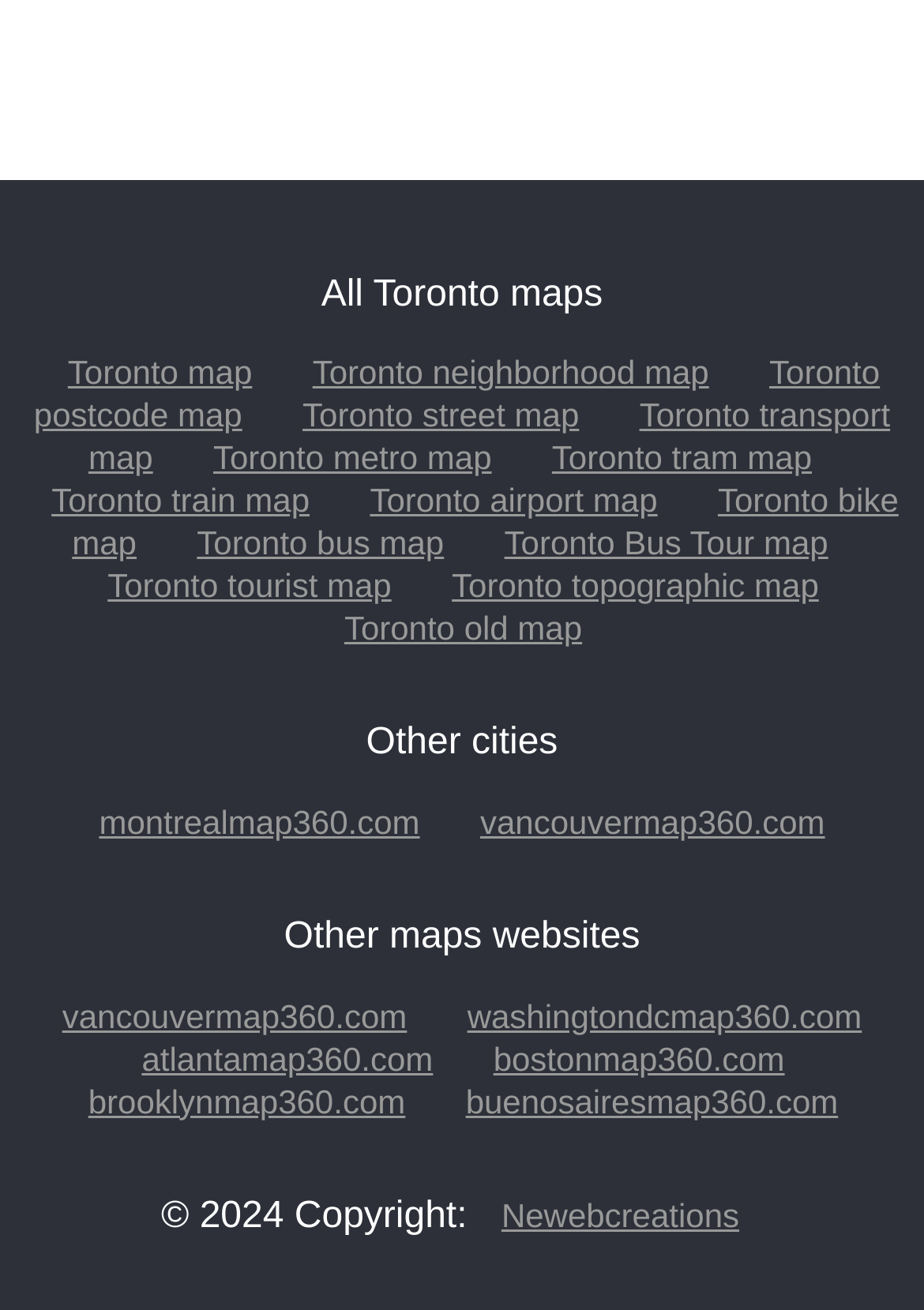Provide a brief response to the question below using a single word or phrase: 
What is the last type of map listed?

Topographic map